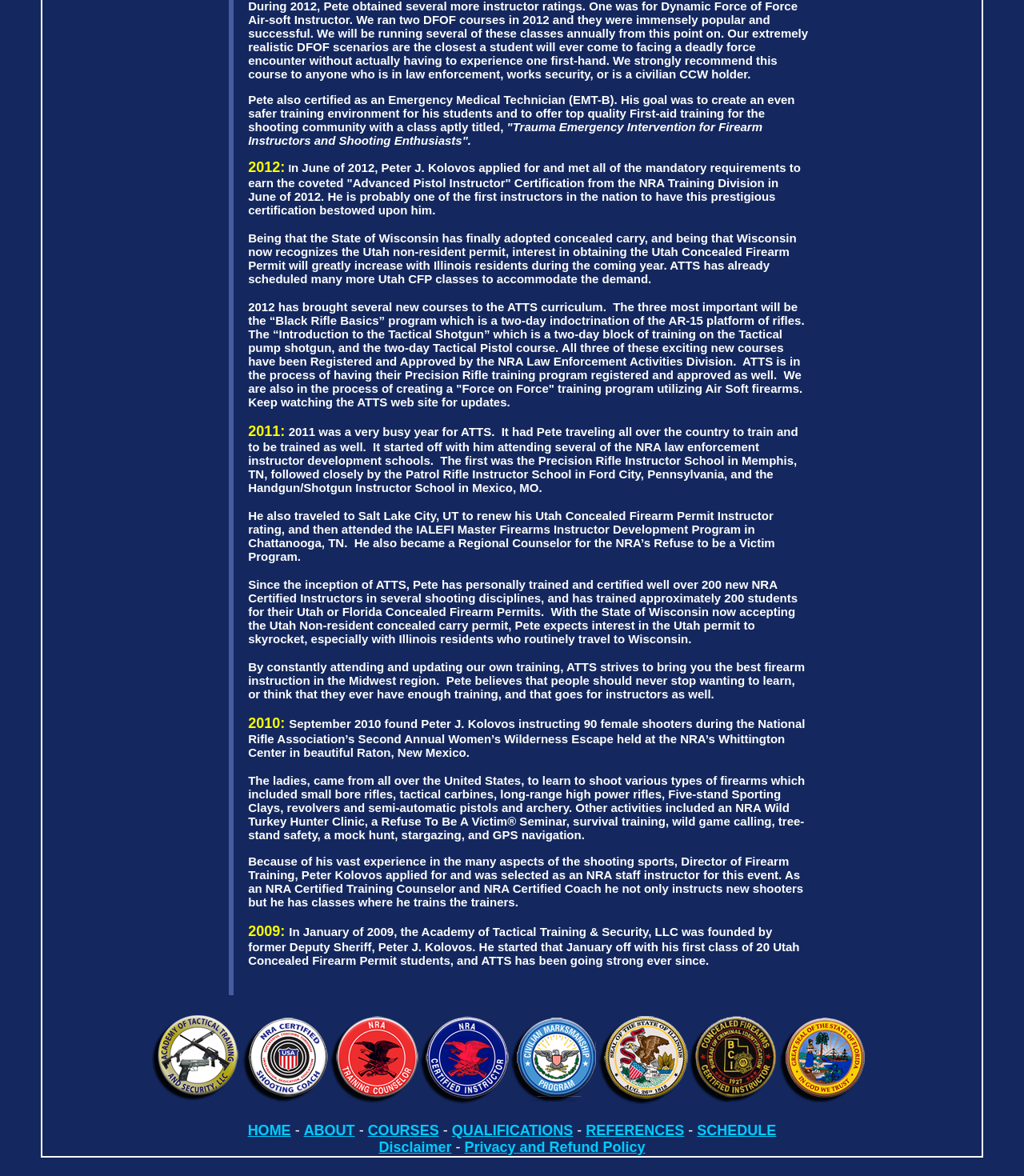Please locate the bounding box coordinates for the element that should be clicked to achieve the following instruction: "Click the COURSES link". Ensure the coordinates are given as four float numbers between 0 and 1, i.e., [left, top, right, bottom].

[0.359, 0.954, 0.429, 0.968]